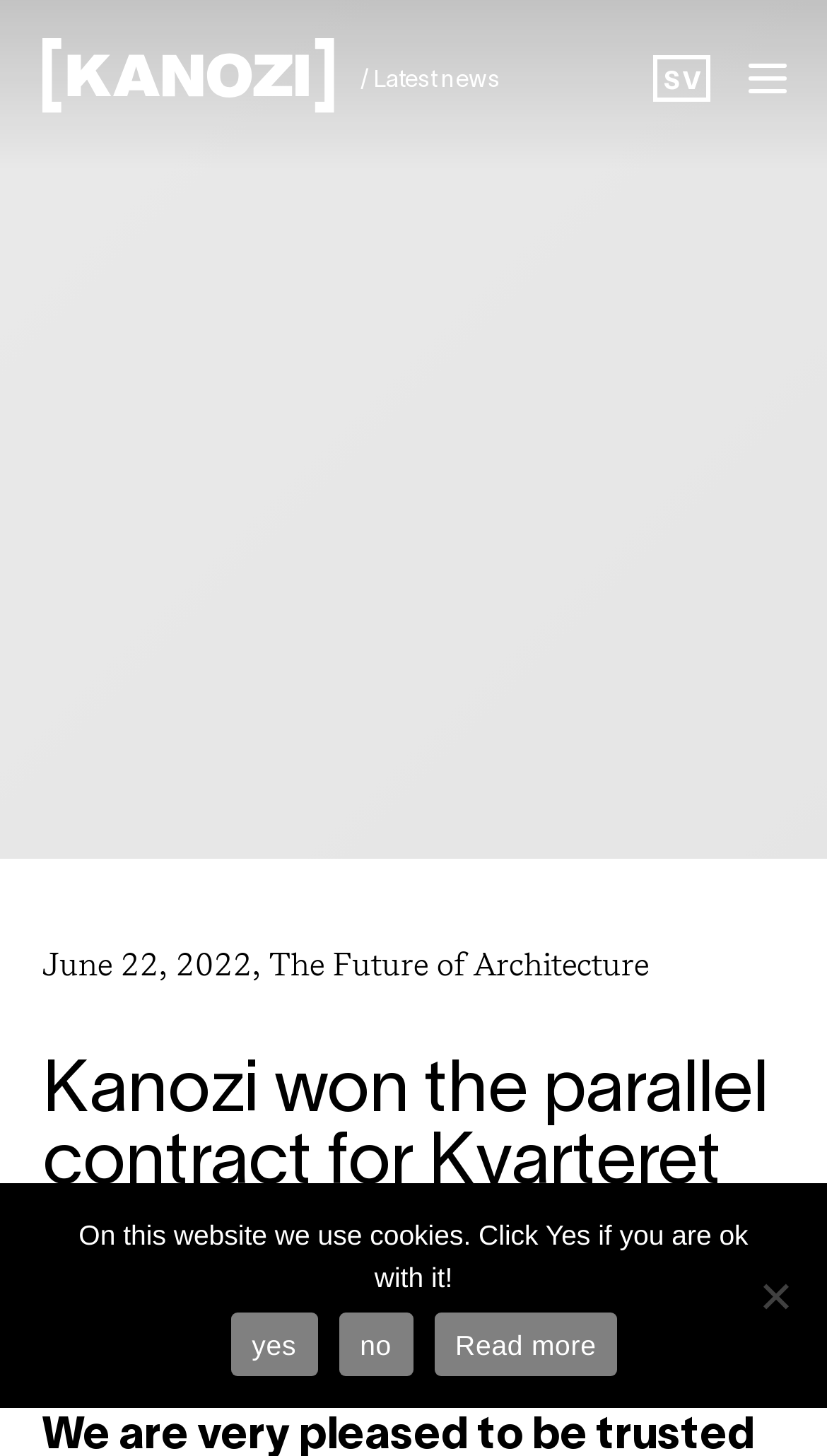Determine the bounding box coordinates of the clickable element to complete this instruction: "switch to Swedish language". Provide the coordinates in the format of four float numbers between 0 and 1, [left, top, right, bottom].

[0.79, 0.042, 0.859, 0.071]